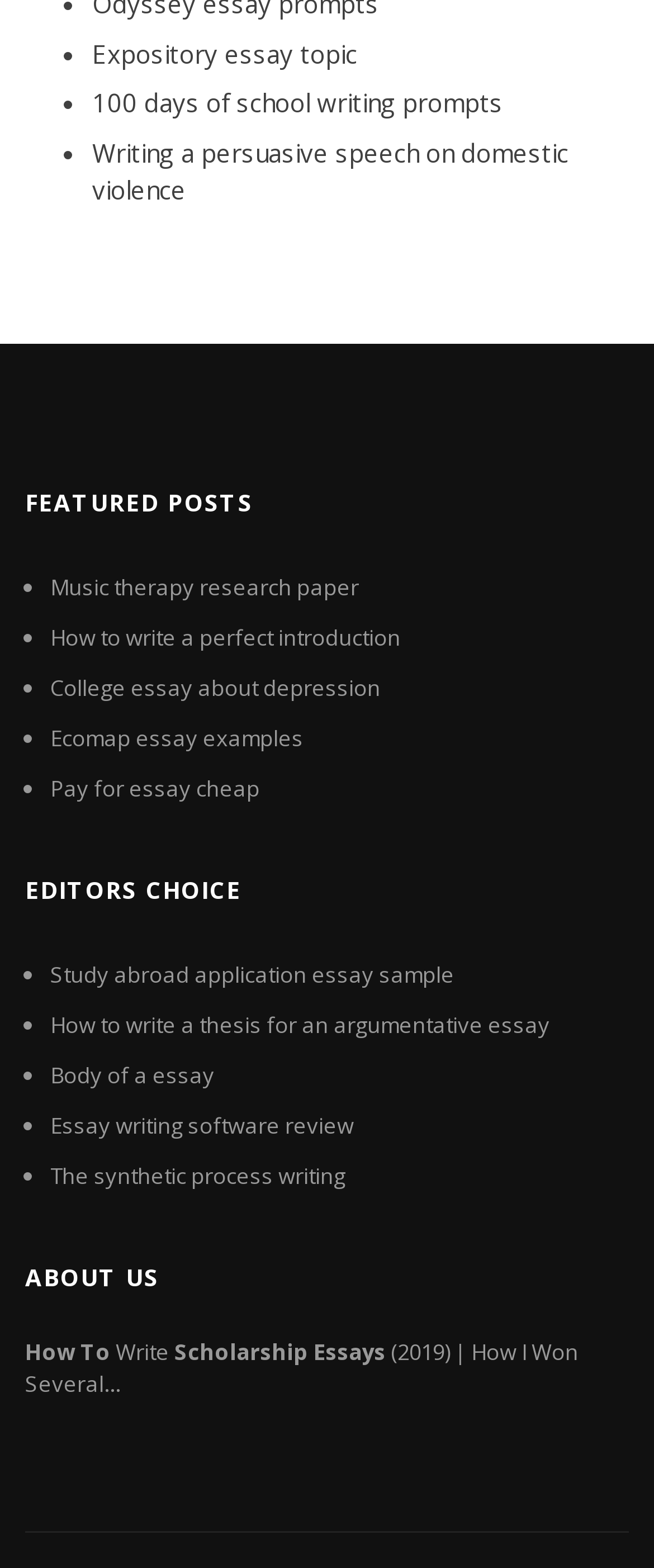Please identify the bounding box coordinates of the area that needs to be clicked to follow this instruction: "Enter your response".

None